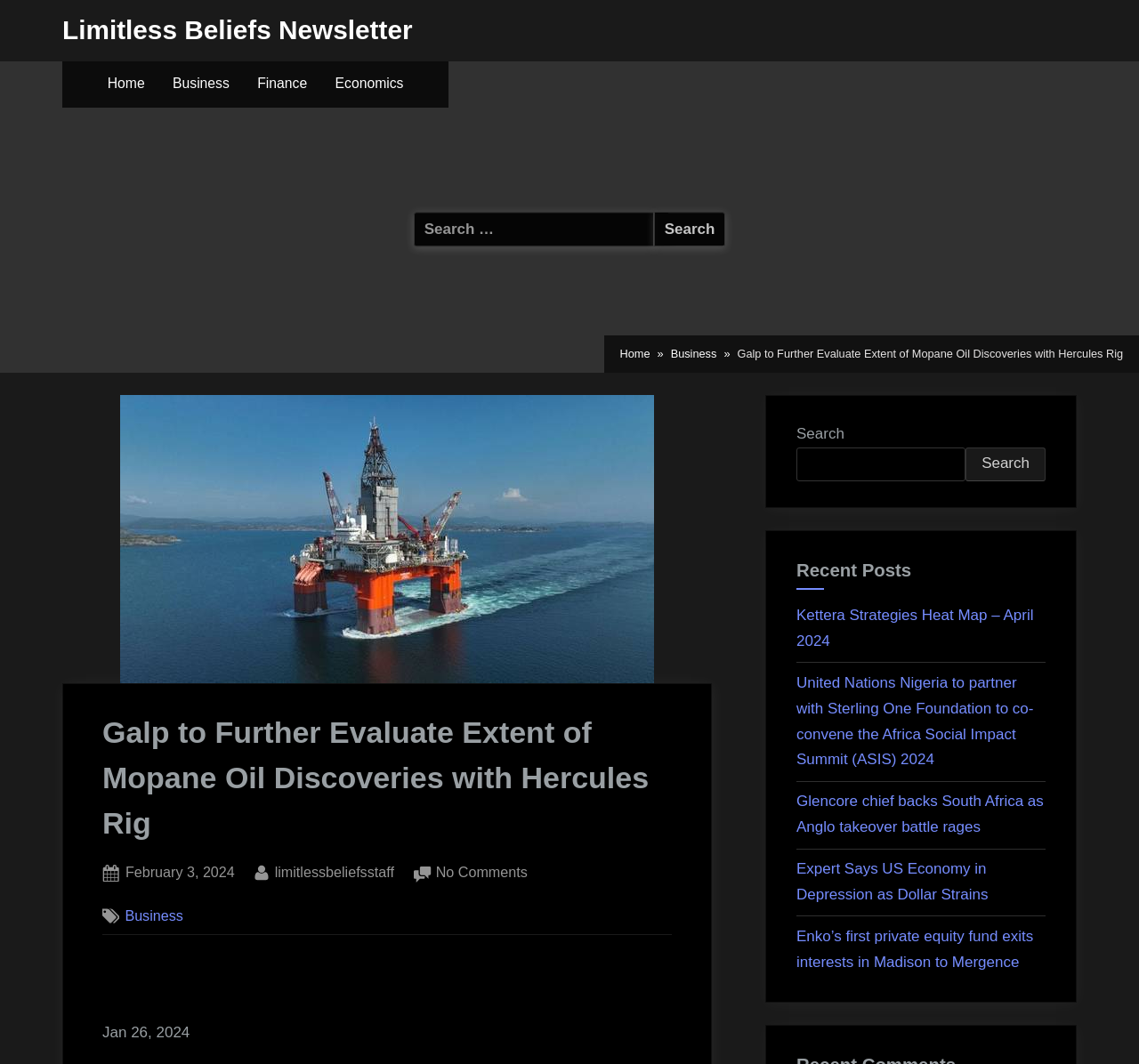Using details from the image, please answer the following question comprehensively:
What is the name of the newsletter?

I found the answer by looking at the top of the webpage, where it says 'Galp to Further Evaluate Extent of Mopane Oil Discoveries with Hercules Rig – Limitless Beliefs Newsletter'. The newsletter name is 'Limitless Beliefs Newsletter'.